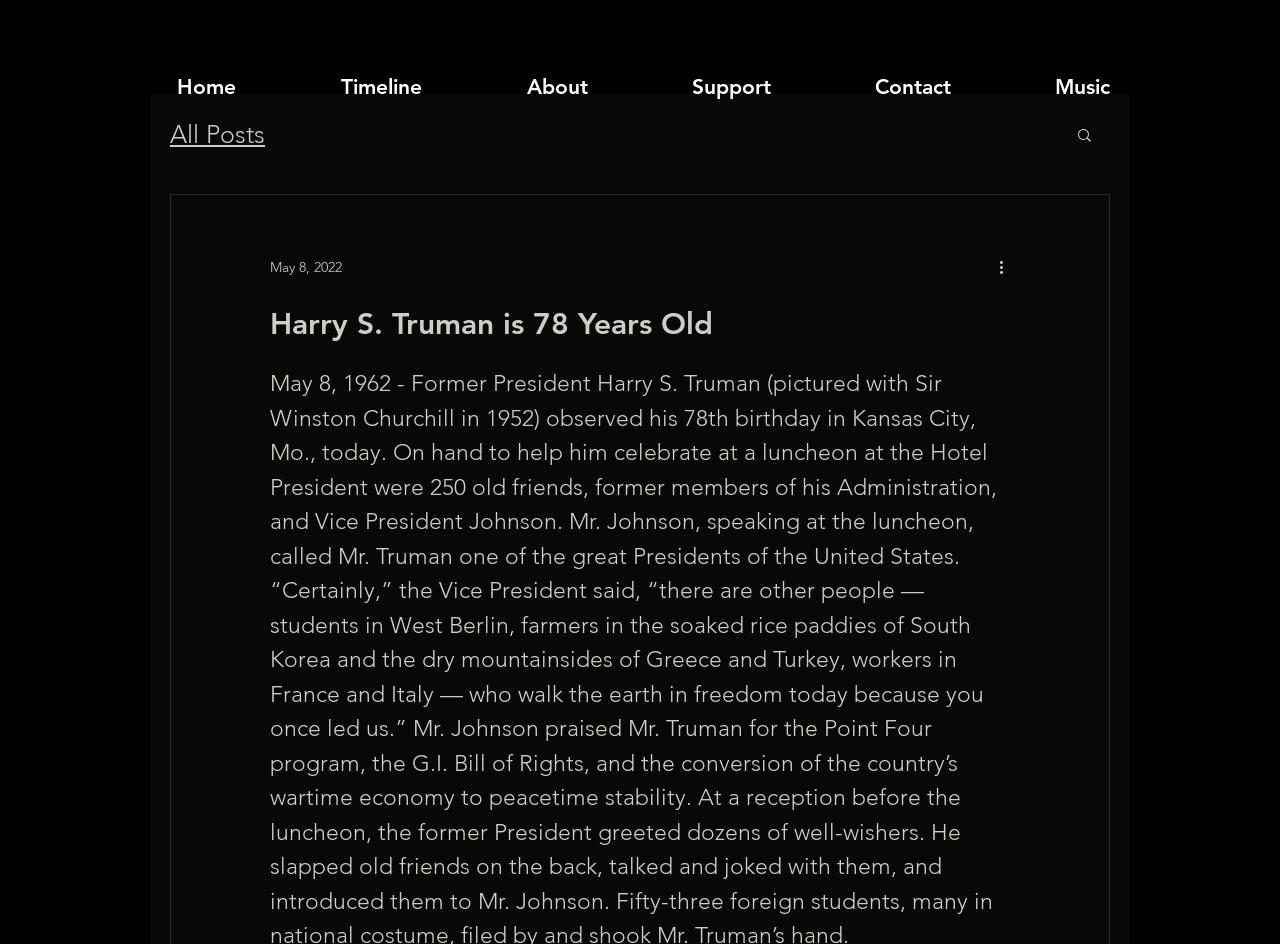Provide a brief response using a word or short phrase to this question:
How many navigation menus are there?

2